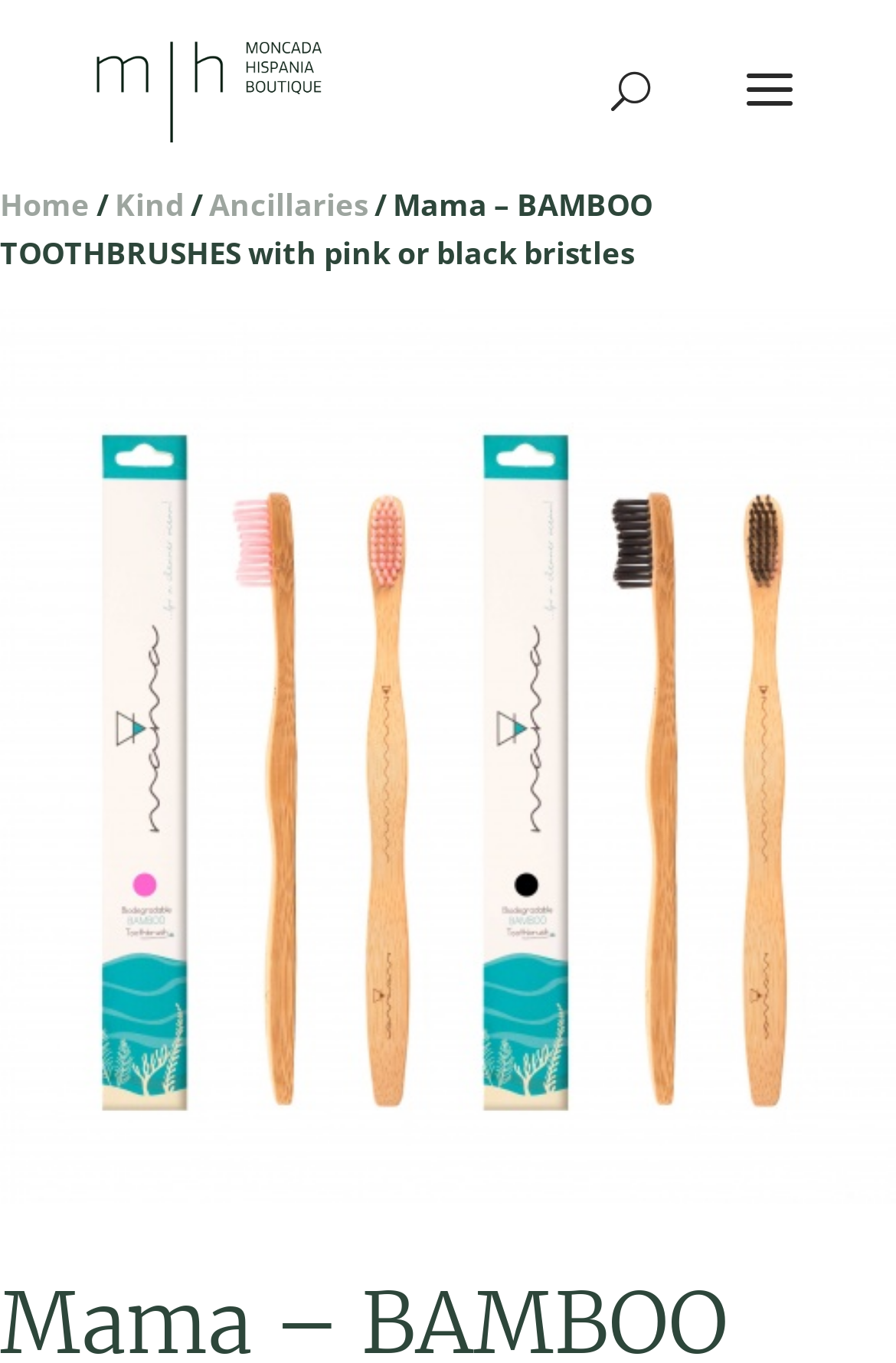What is the name of the boutique?
Based on the image, answer the question with a single word or brief phrase.

Moncada Hispania Boutique